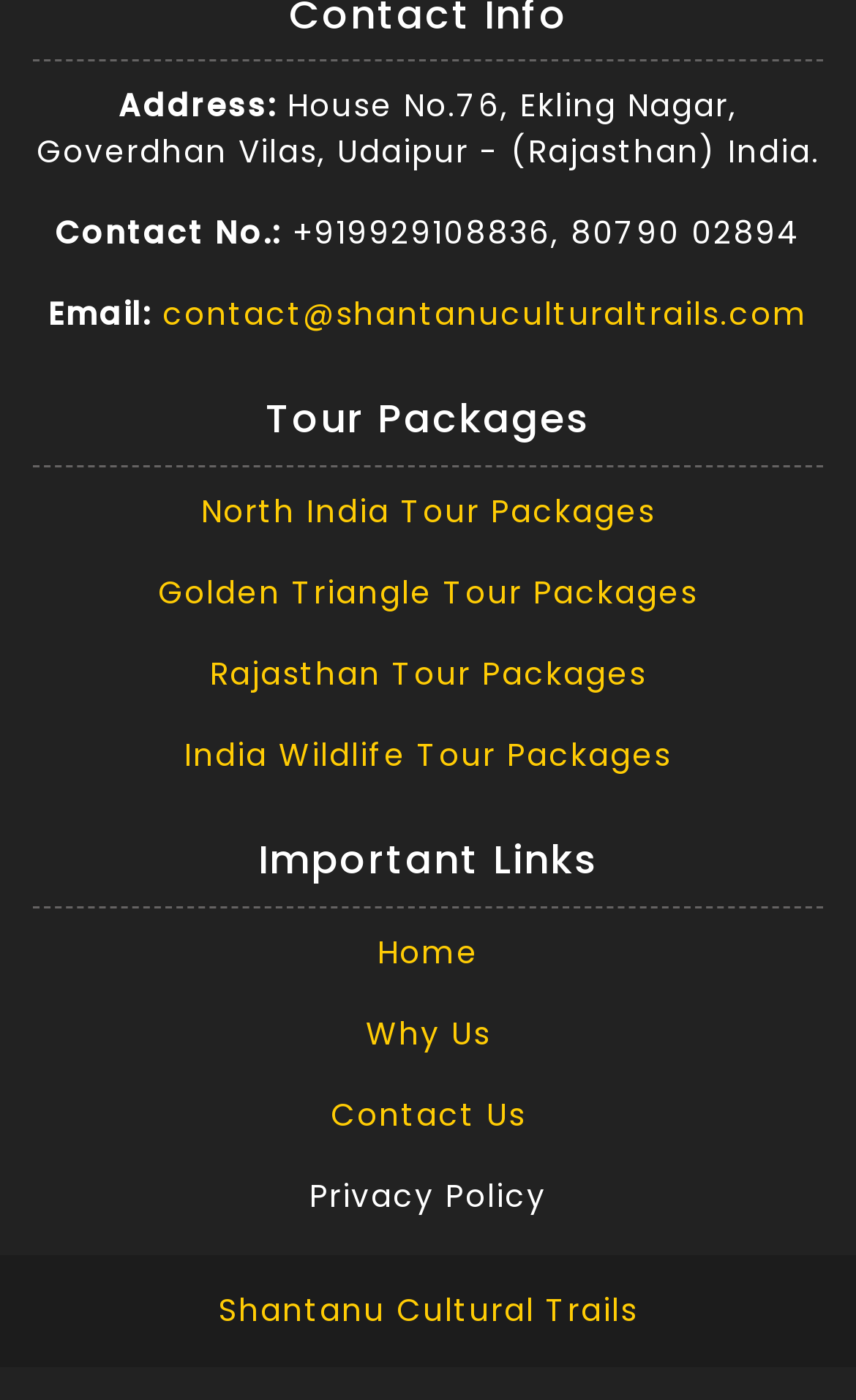Give the bounding box coordinates for the element described as: "Rajasthan Tour Packages".

[0.245, 0.466, 0.755, 0.497]